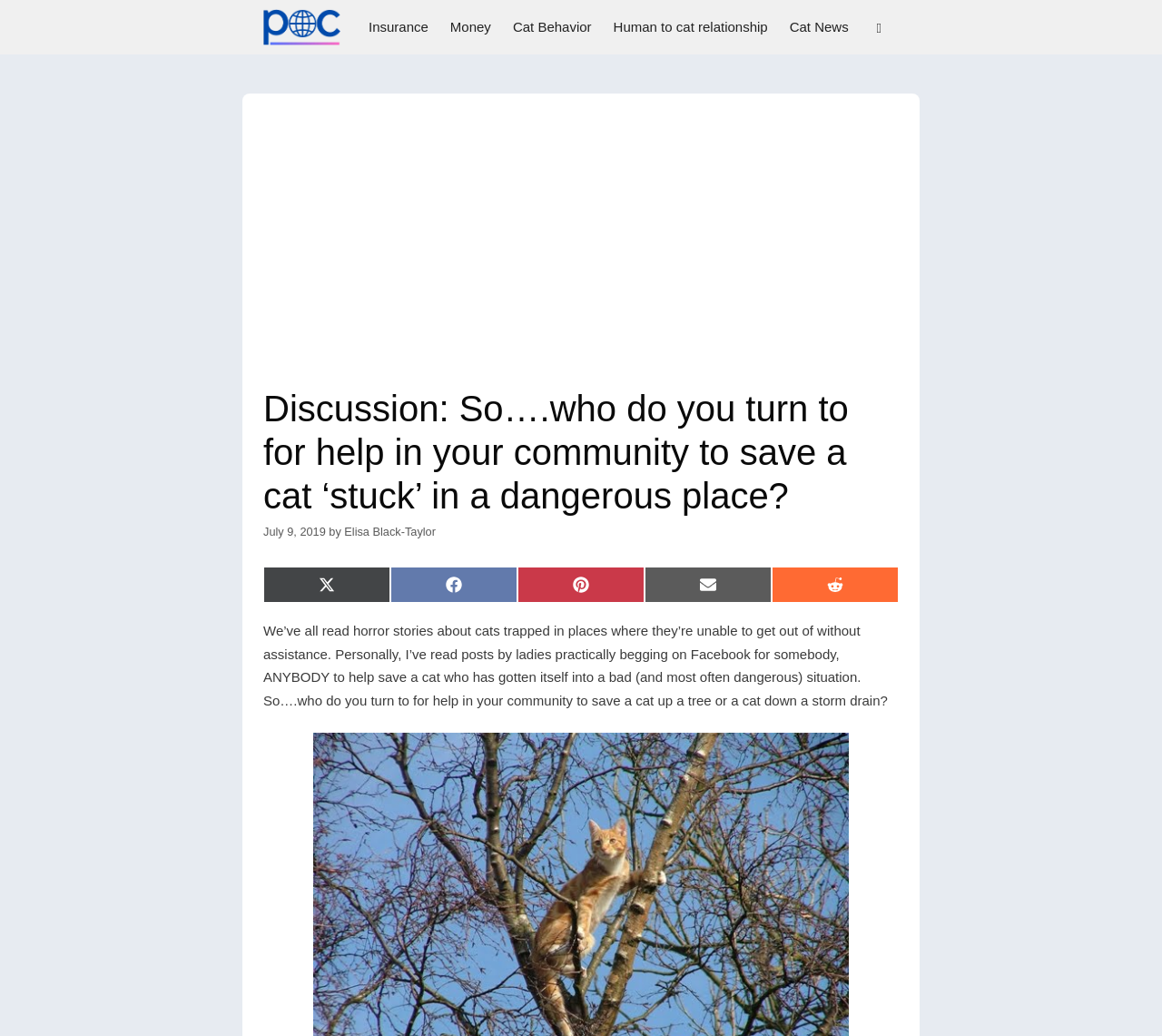Please determine the primary heading and provide its text.

Discussion: So….who do you turn to for help in your community to save a cat ‘stuck’ in a dangerous place?